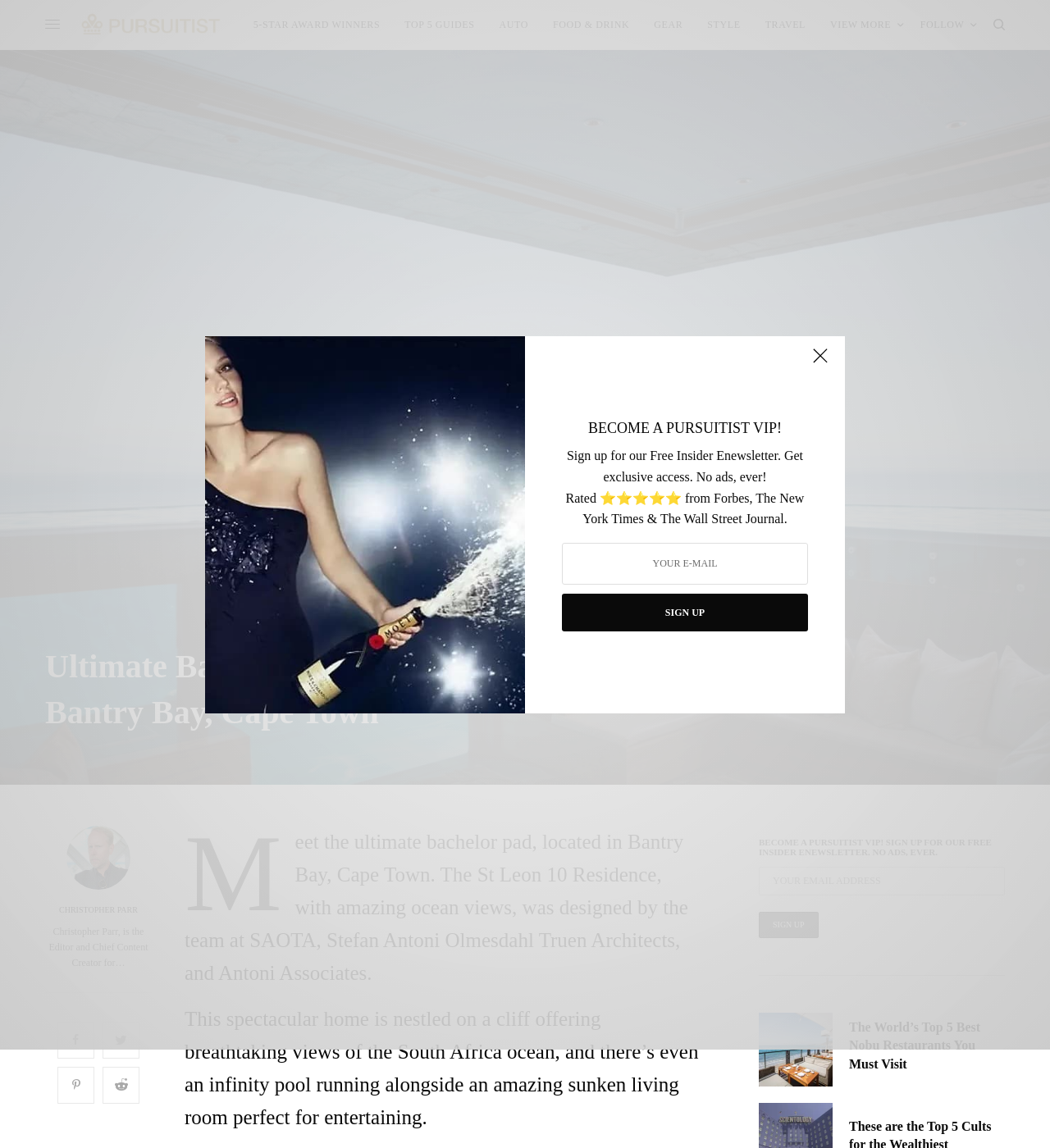Provide the bounding box coordinates for the UI element described in this sentence: "Christopher Parr". The coordinates should be four float values between 0 and 1, i.e., [left, top, right, bottom].

[0.043, 0.789, 0.145, 0.796]